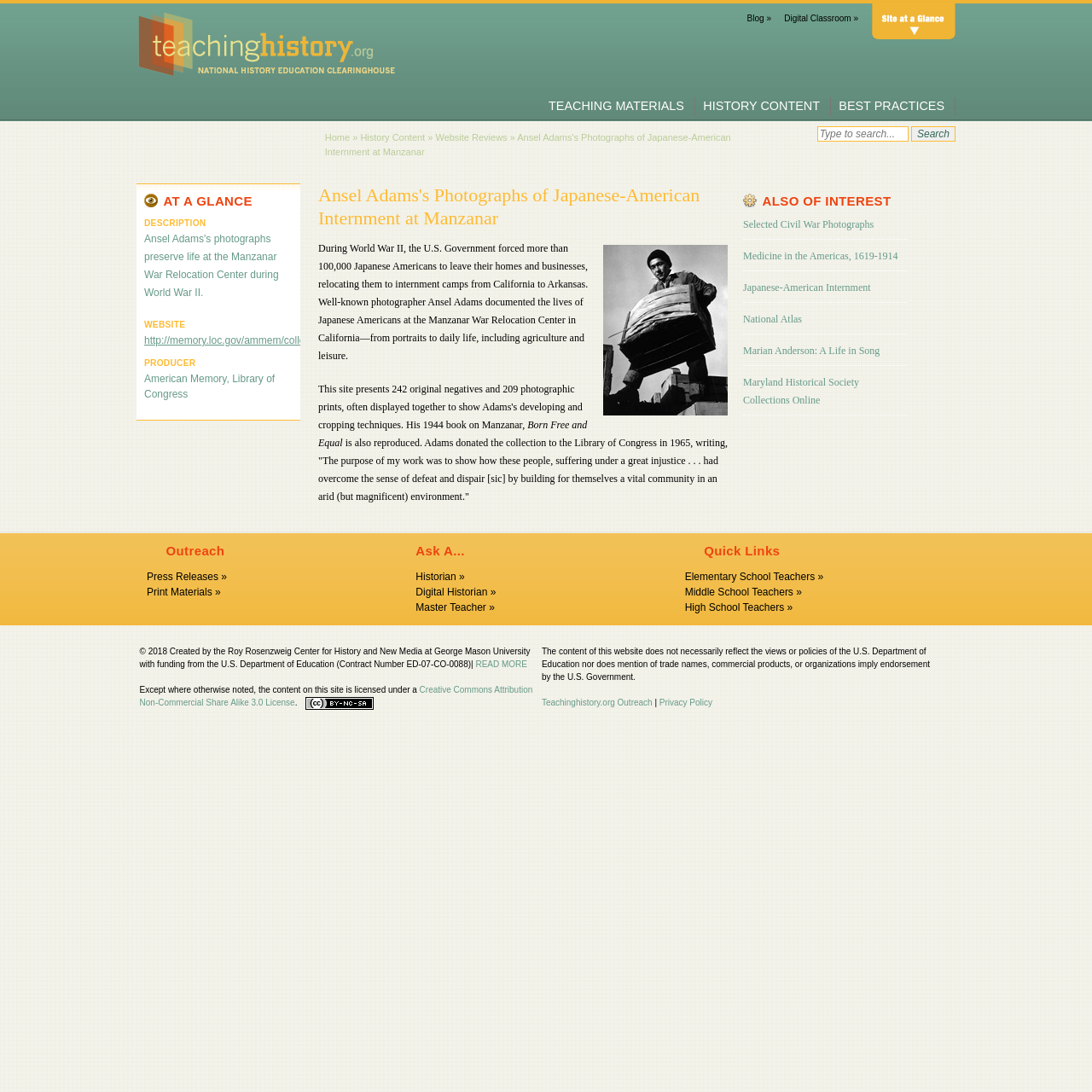Find the bounding box coordinates for the element that must be clicked to complete the instruction: "Explore teaching materials". The coordinates should be four float numbers between 0 and 1, indicated as [left, top, right, bottom].

[0.502, 0.091, 0.626, 0.103]